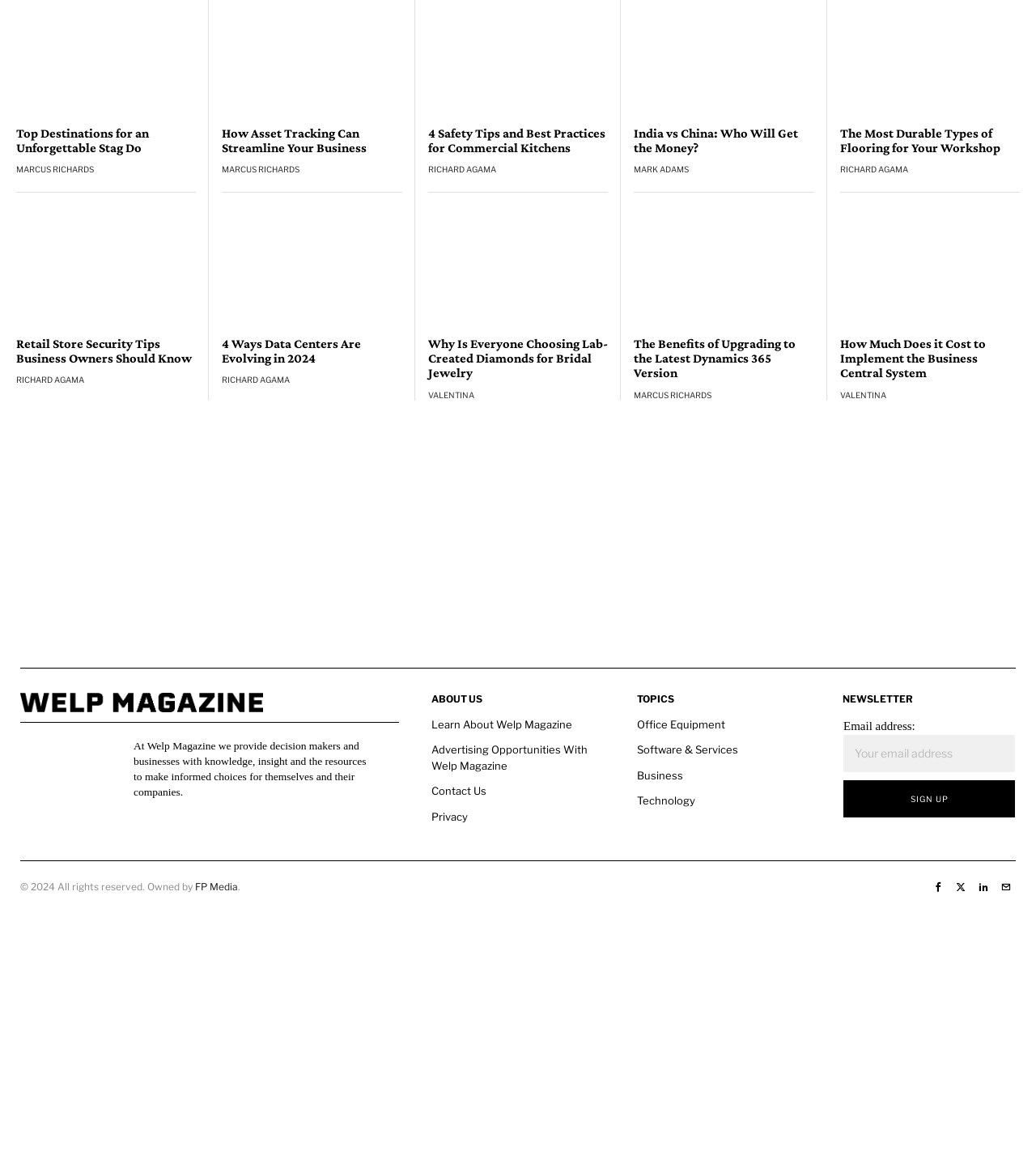Give a concise answer using only one word or phrase for this question:
What is the author of the article with the heading '4 Safety Tips and Best Practices for Commercial Kitchens'?

RICHARD AGAMA